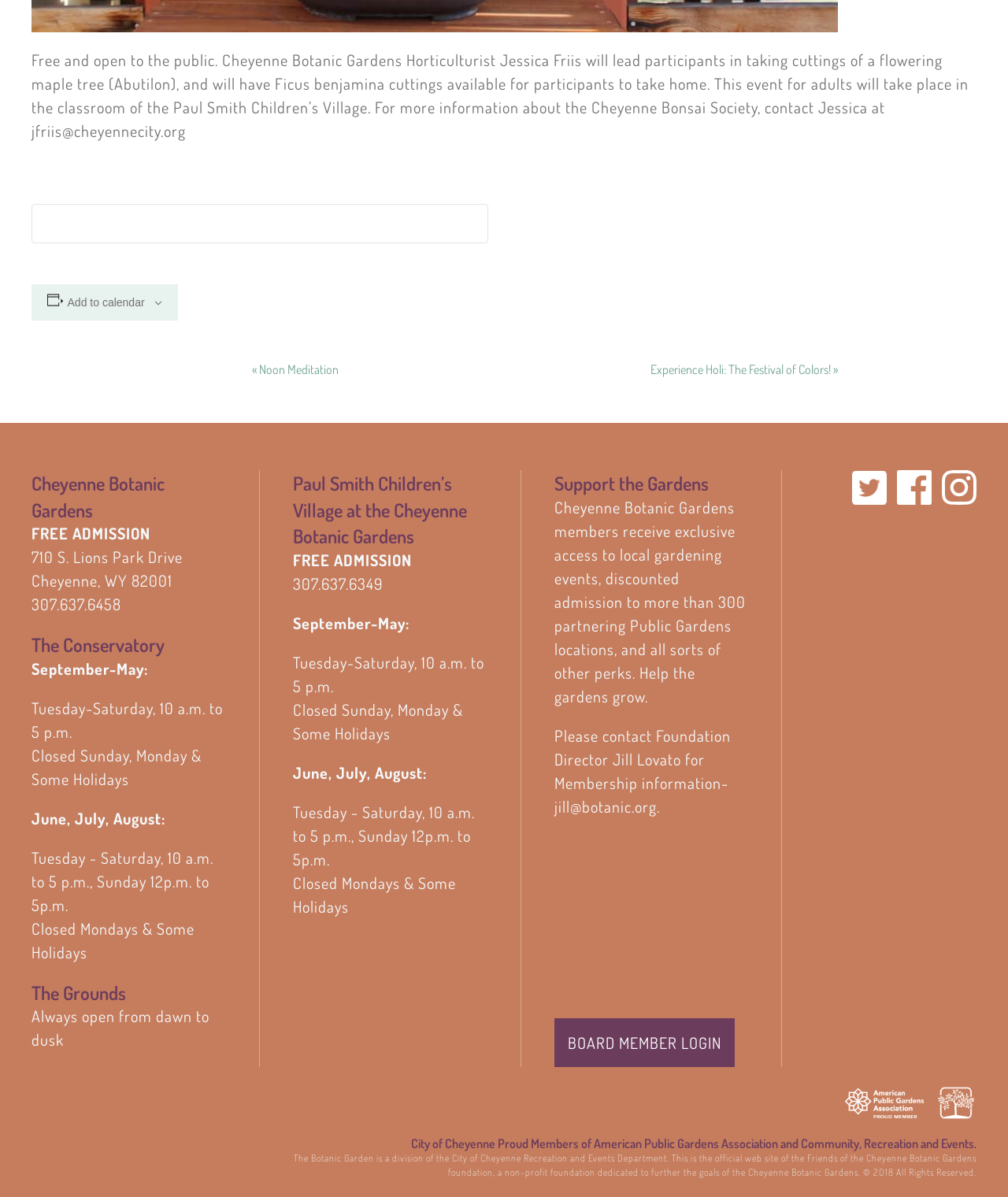Specify the bounding box coordinates of the region I need to click to perform the following instruction: "Visit the 'Portfolio'". The coordinates must be four float numbers in the range of 0 to 1, i.e., [left, top, right, bottom].

None